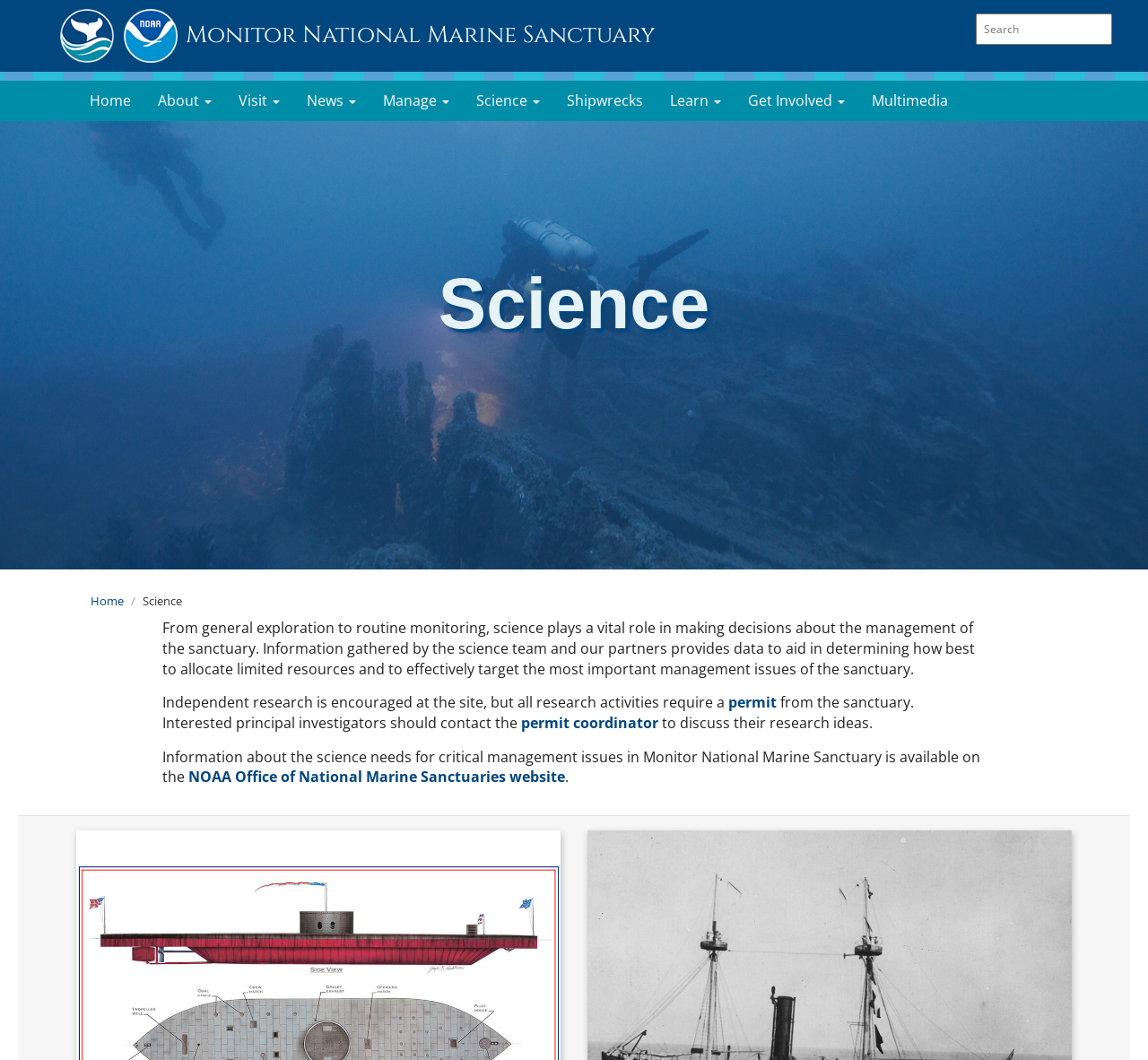Answer the following query concisely with a single word or phrase:
What is the purpose of science in the sanctuary?

Making decisions about management